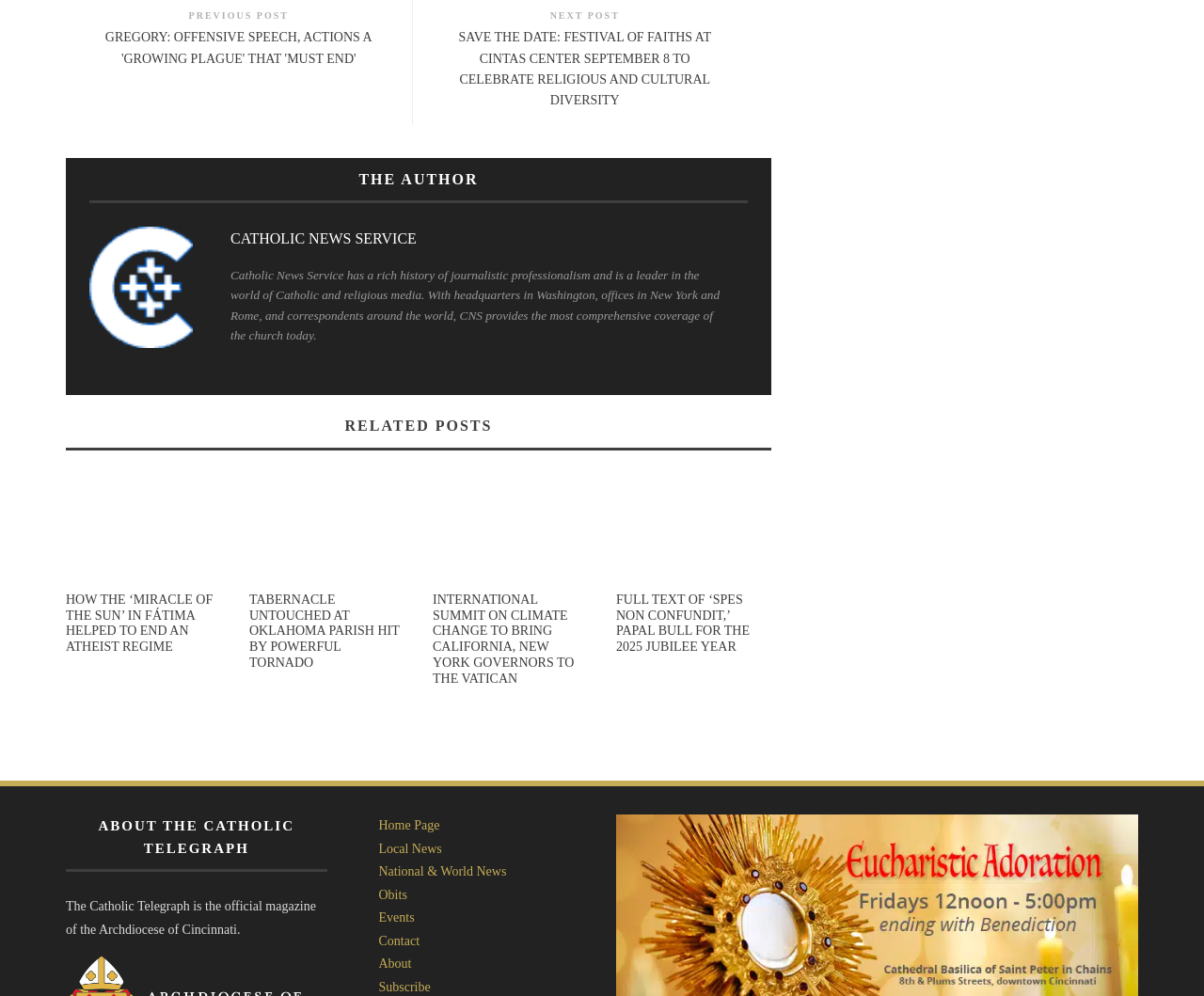Please indicate the bounding box coordinates for the clickable area to complete the following task: "Click on 'Grandma Joins Us in Mexico City'". The coordinates should be specified as four float numbers between 0 and 1, i.e., [left, top, right, bottom].

None